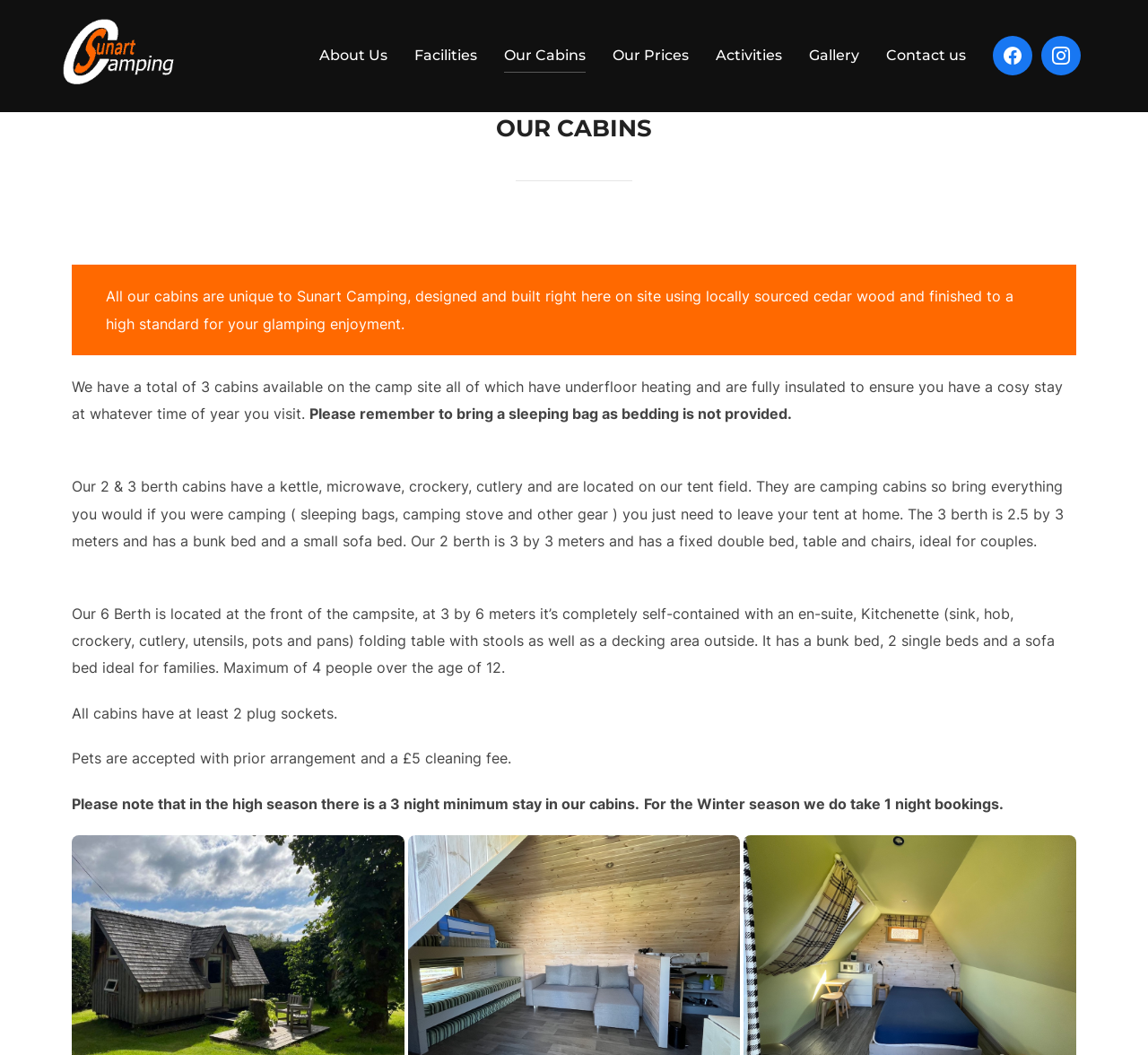Extract the bounding box of the UI element described as: "Gallery".

[0.705, 0.037, 0.748, 0.069]